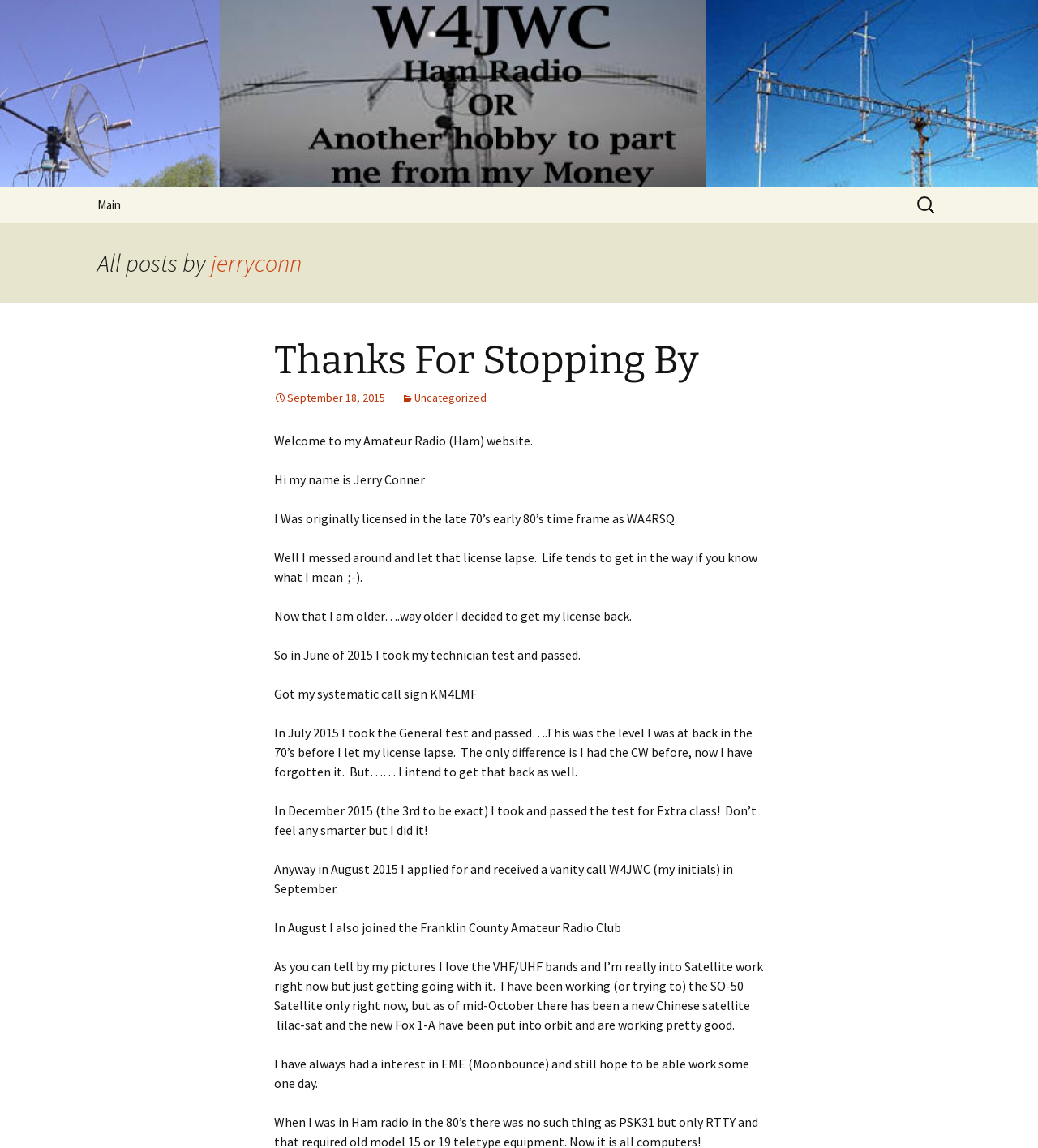Locate the UI element described by September 18, 2015 and provide its bounding box coordinates. Use the format (top-left x, top-left y, bottom-right x, bottom-right y) with all values as floating point numbers between 0 and 1.

[0.264, 0.34, 0.371, 0.353]